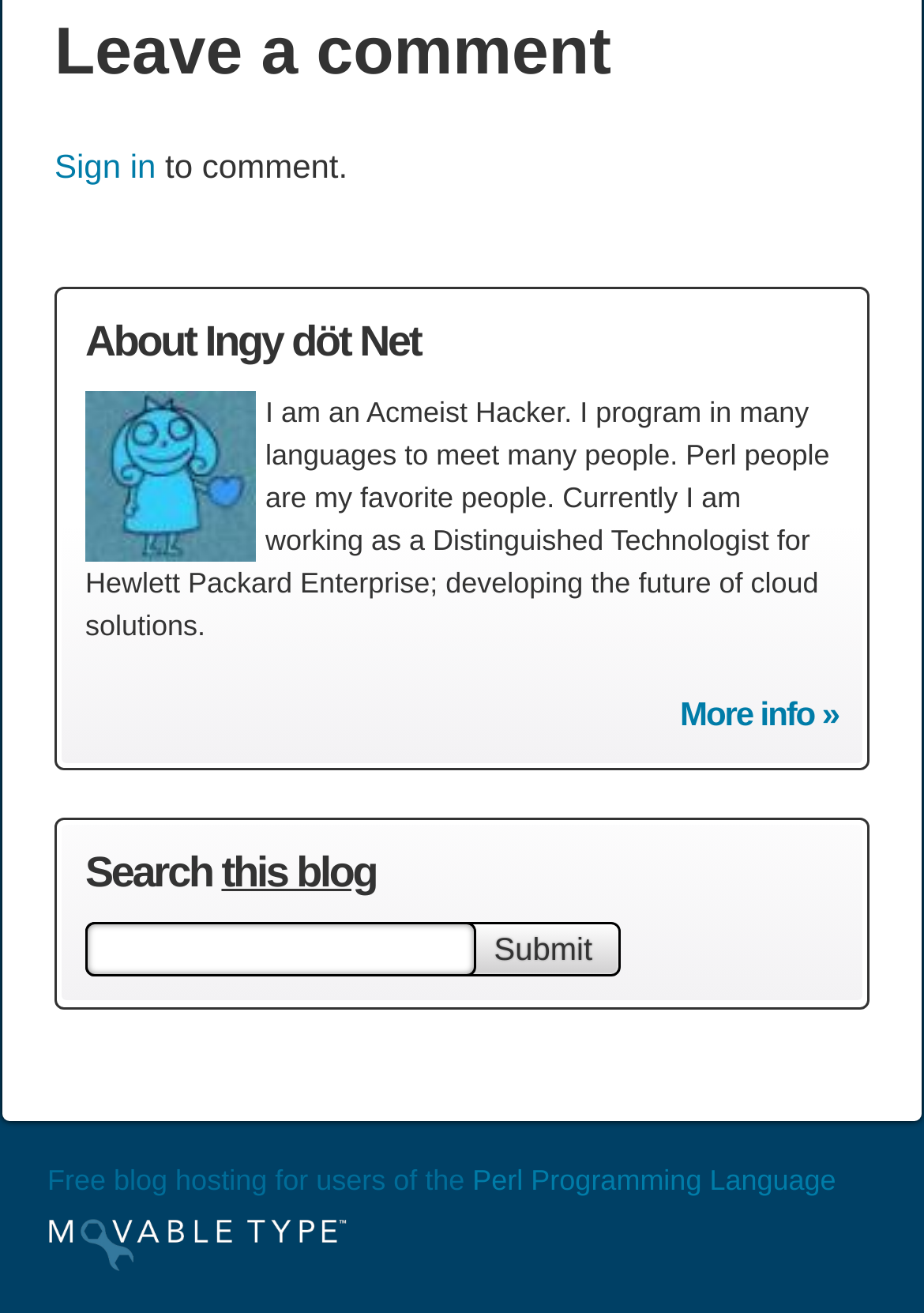Please find the bounding box for the following UI element description. Provide the coordinates in (top-left x, top-left y, bottom-right x, bottom-right y) format, with values between 0 and 1: value="Submit"

[0.092, 0.703, 0.672, 0.744]